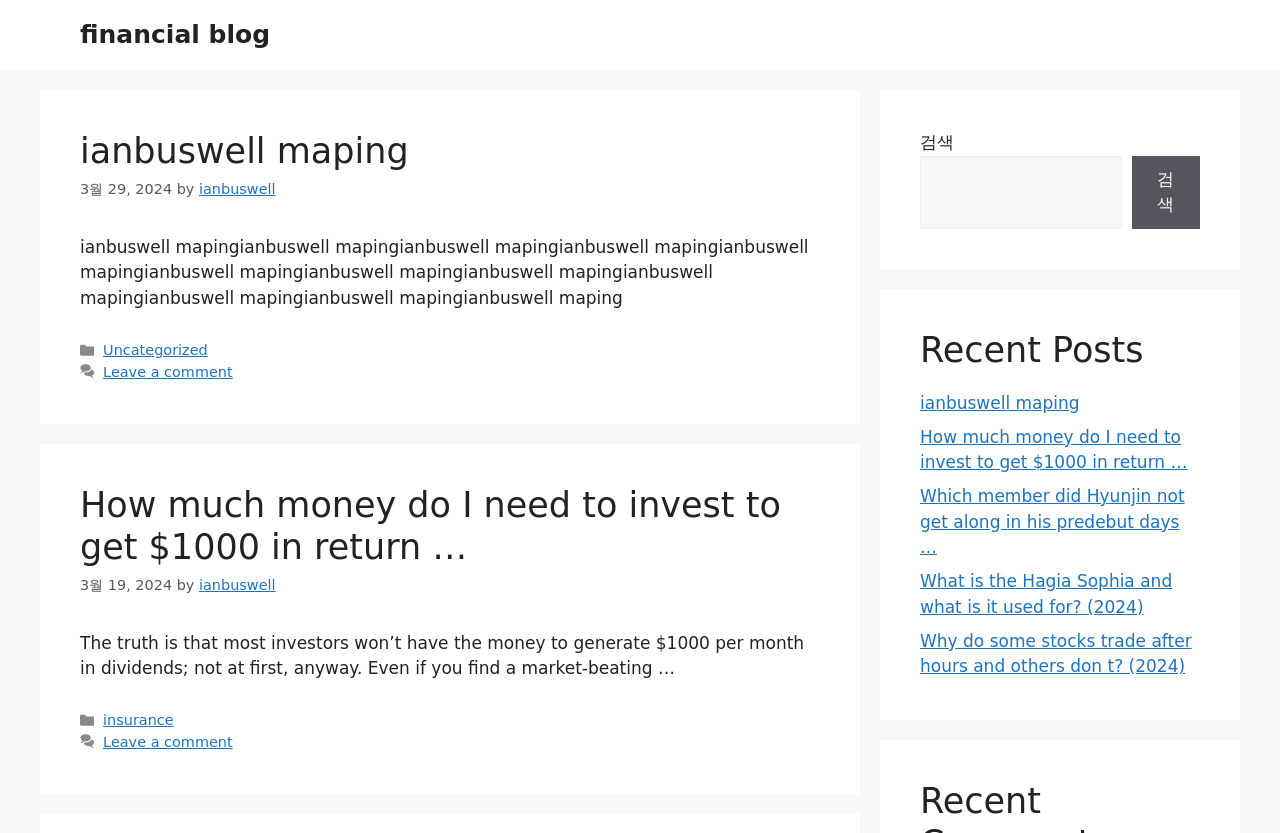What is the category of the second article?
Based on the image, answer the question with as much detail as possible.

The category of the second article can be found in the footer section of the article, which is 'insurance'. This category provides additional information about the topic of the article.